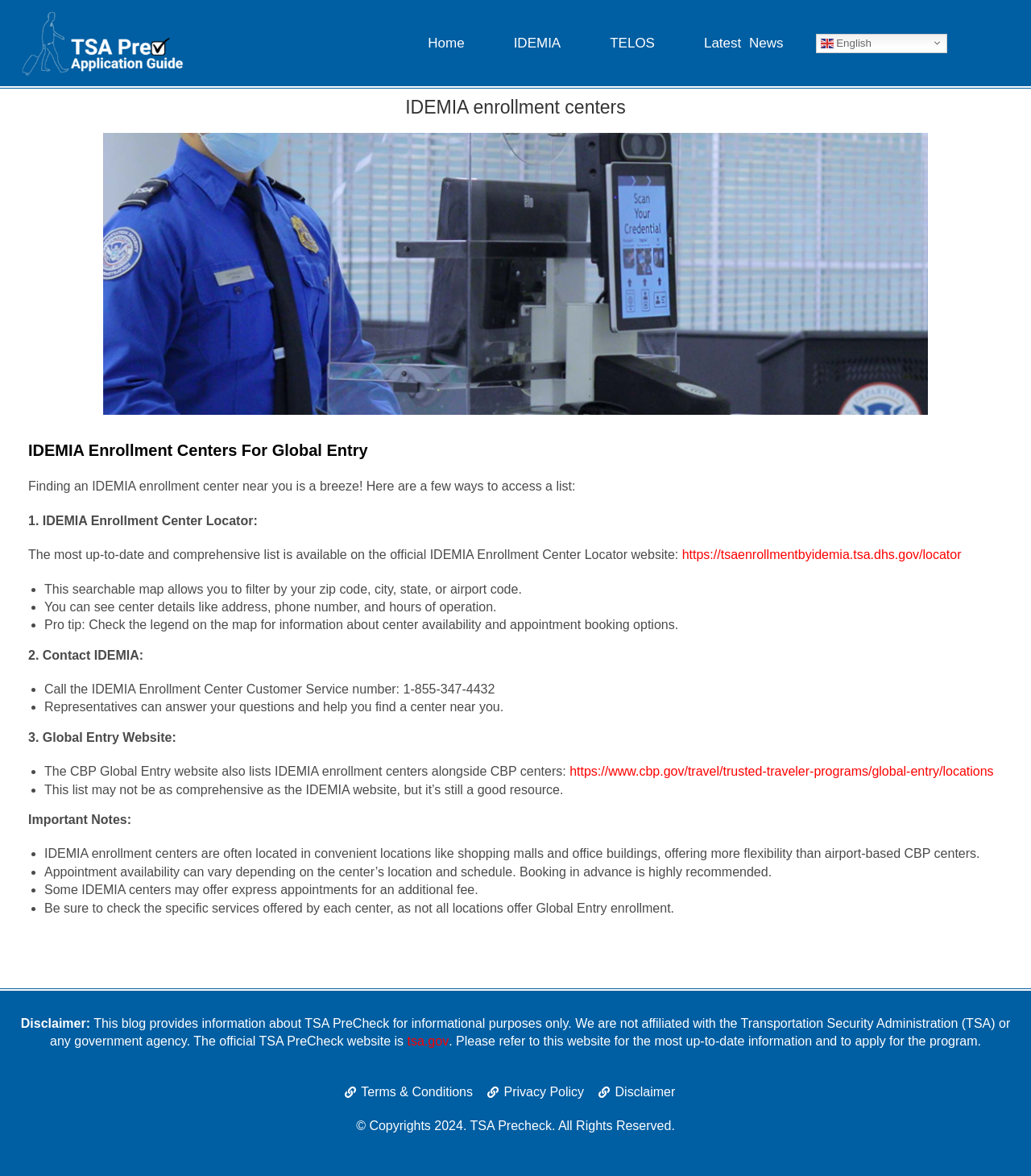Select the bounding box coordinates of the element I need to click to carry out the following instruction: "Call the IDEMIA Enrollment Center Customer Service number".

[0.043, 0.58, 0.48, 0.592]